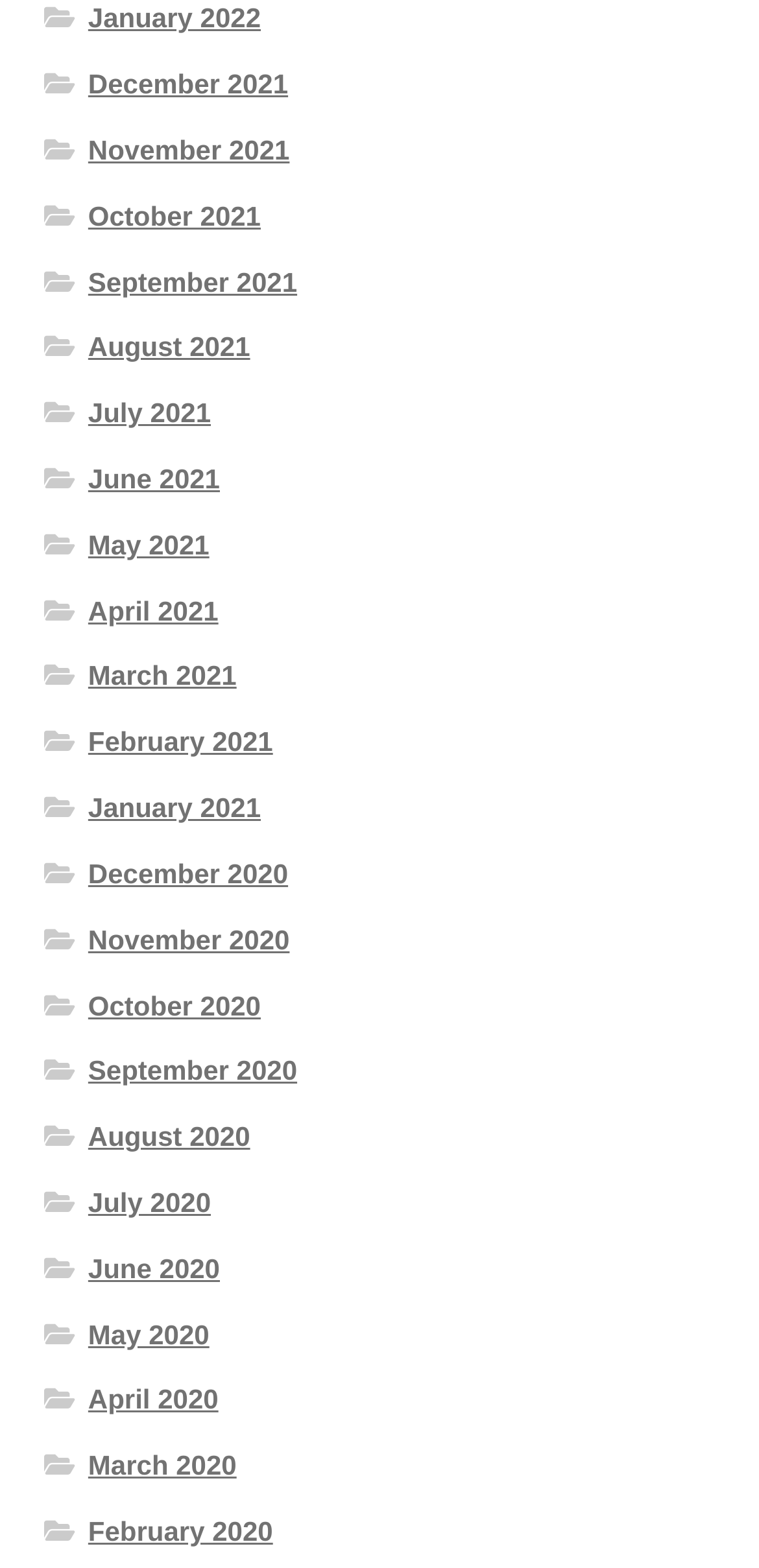From the details in the image, provide a thorough response to the question: Are the months listed in chronological order?

I examined the list of links and noticed that the months are listed in chronological order, with the most recent month first and the earliest month last.